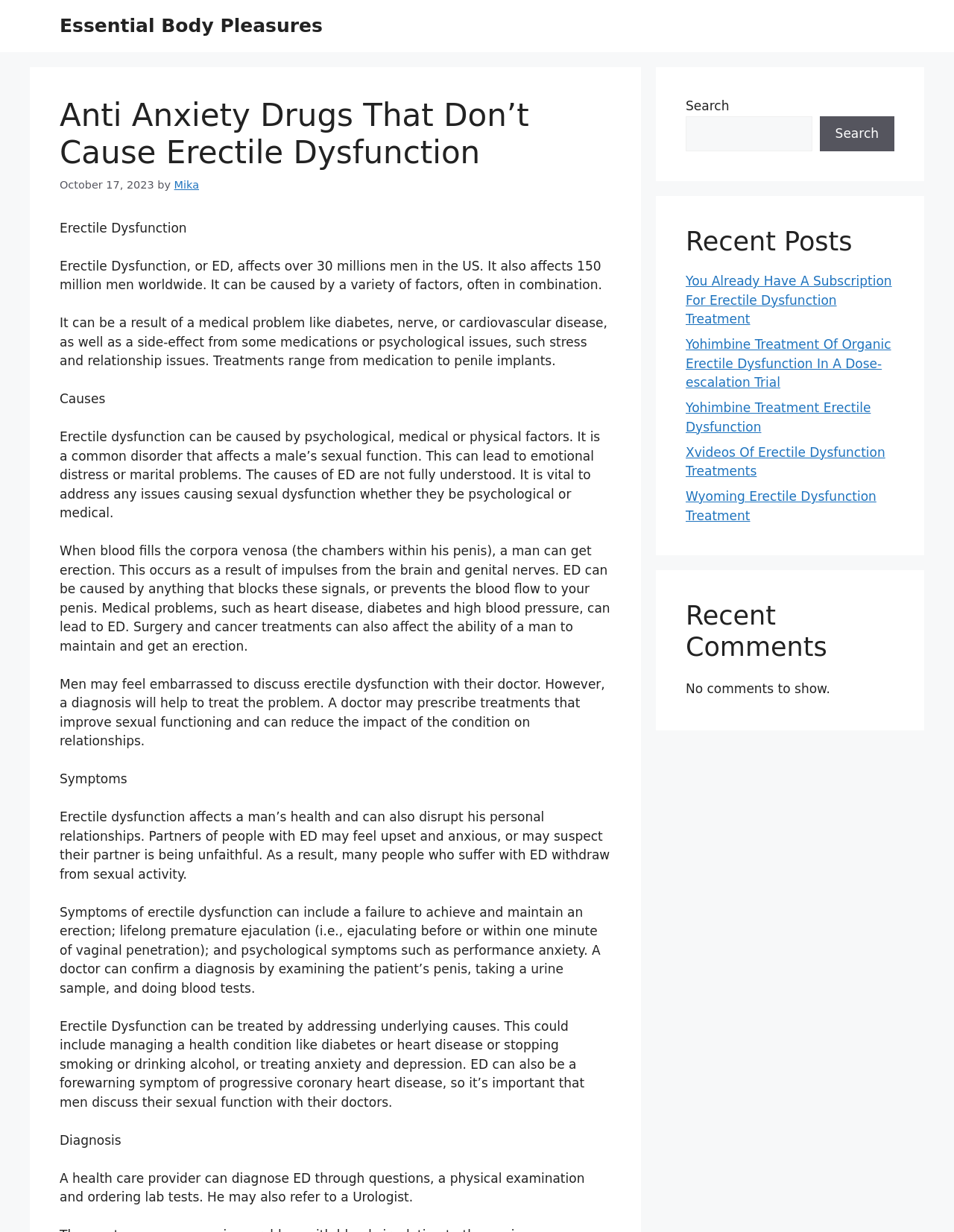Show the bounding box coordinates of the element that should be clicked to complete the task: "Check recent comments".

[0.719, 0.487, 0.938, 0.538]